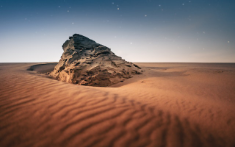Compose a detailed narrative for the image.

The image captures a striking desert landscape featuring a prominent rock formation amidst expansive sandy terrain. The golden ripples of fine sand stretch across the foreground, leading the viewer’s eye to the rugged, weathered rock that stands resilient against the elements. Above, the sky transitions from deep twilight shades to a lighter hue, dotted with stars that hint at the serenity of nightfall in the desert. This scene evokes a sense of isolation and tranquility, perfectly encapsulating the beauty of nature’s raw and untamed environment. The title of the accompanying post is "The Sun Still Sets," hinting at underlying themes of change, endurance, and the passage of time. Photo credit is attributed to Marek Piwnicki at Pexels.